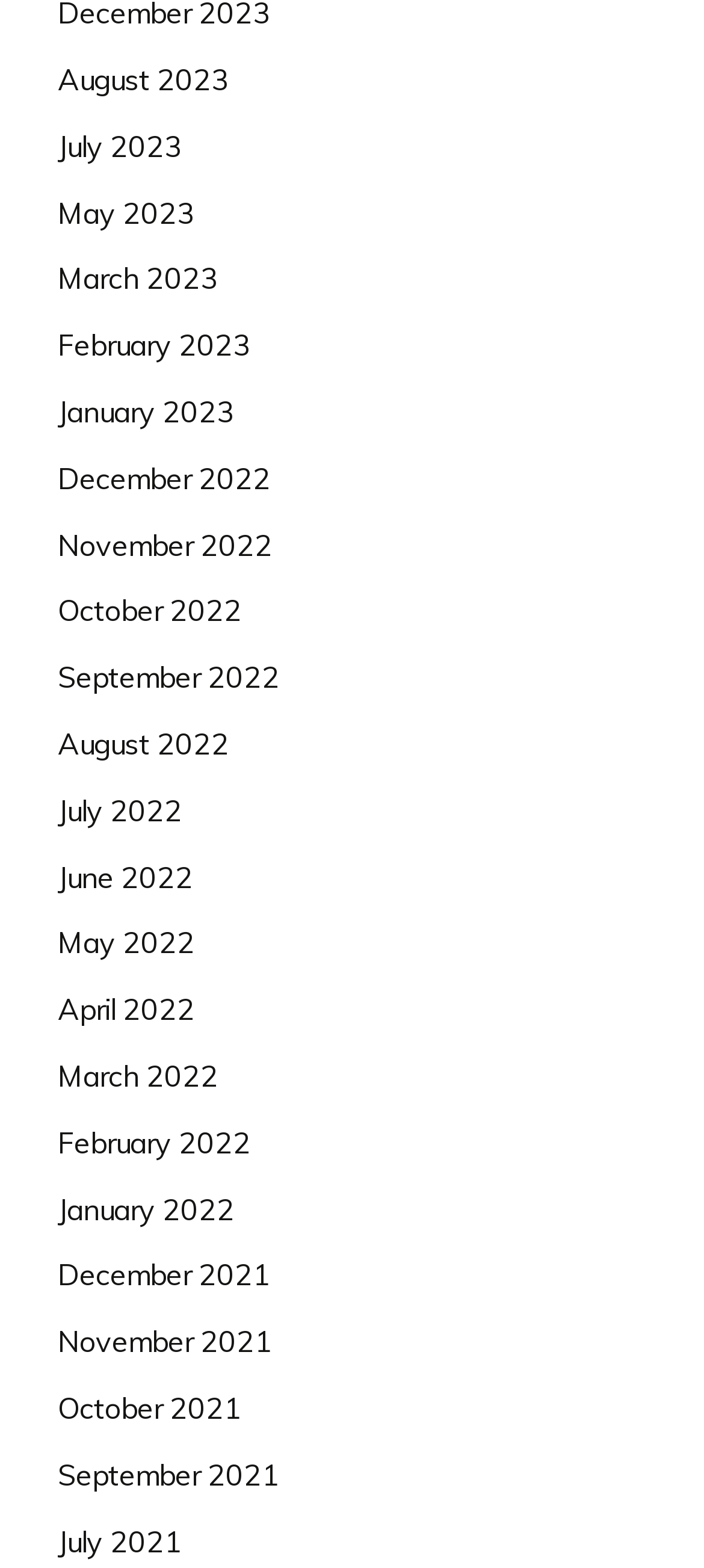Provide the bounding box coordinates of the area you need to click to execute the following instruction: "browse March 2021".

[0.082, 0.675, 0.31, 0.698]